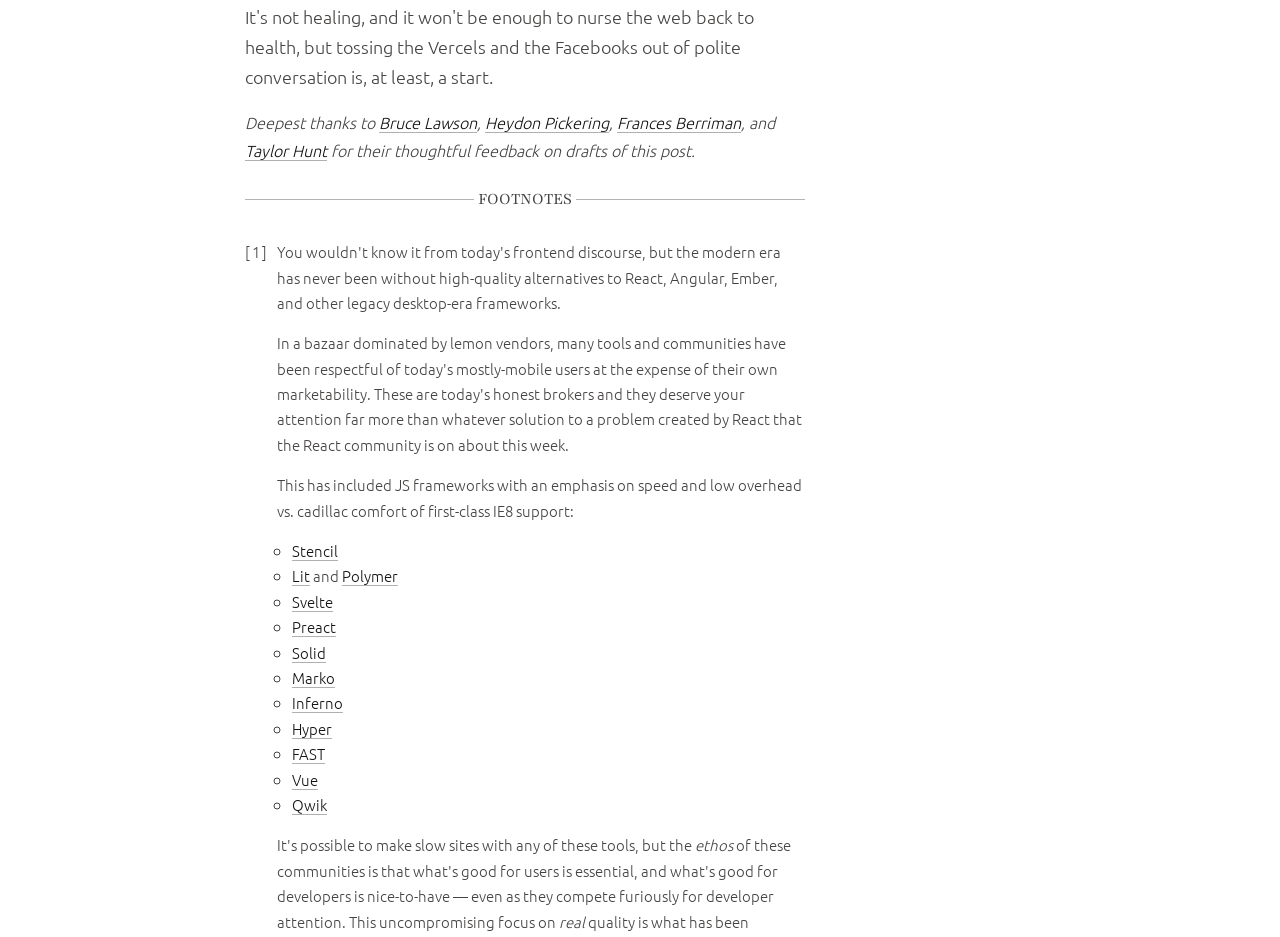Could you indicate the bounding box coordinates of the region to click in order to complete this instruction: "Learn about Svelte".

[0.228, 0.631, 0.26, 0.653]